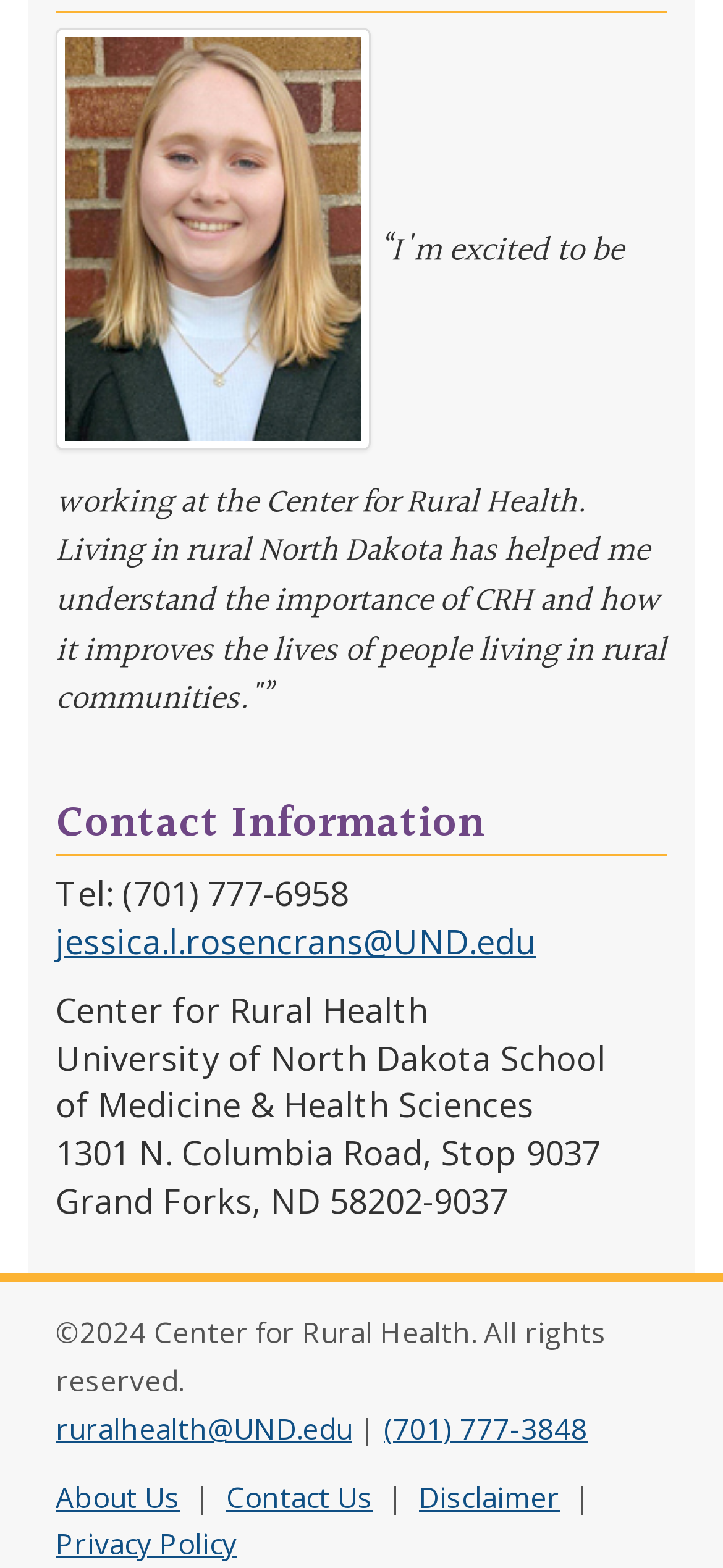Determine the bounding box coordinates of the clickable region to execute the instruction: "View contact information". The coordinates should be four float numbers between 0 and 1, denoted as [left, top, right, bottom].

[0.077, 0.511, 0.923, 0.546]